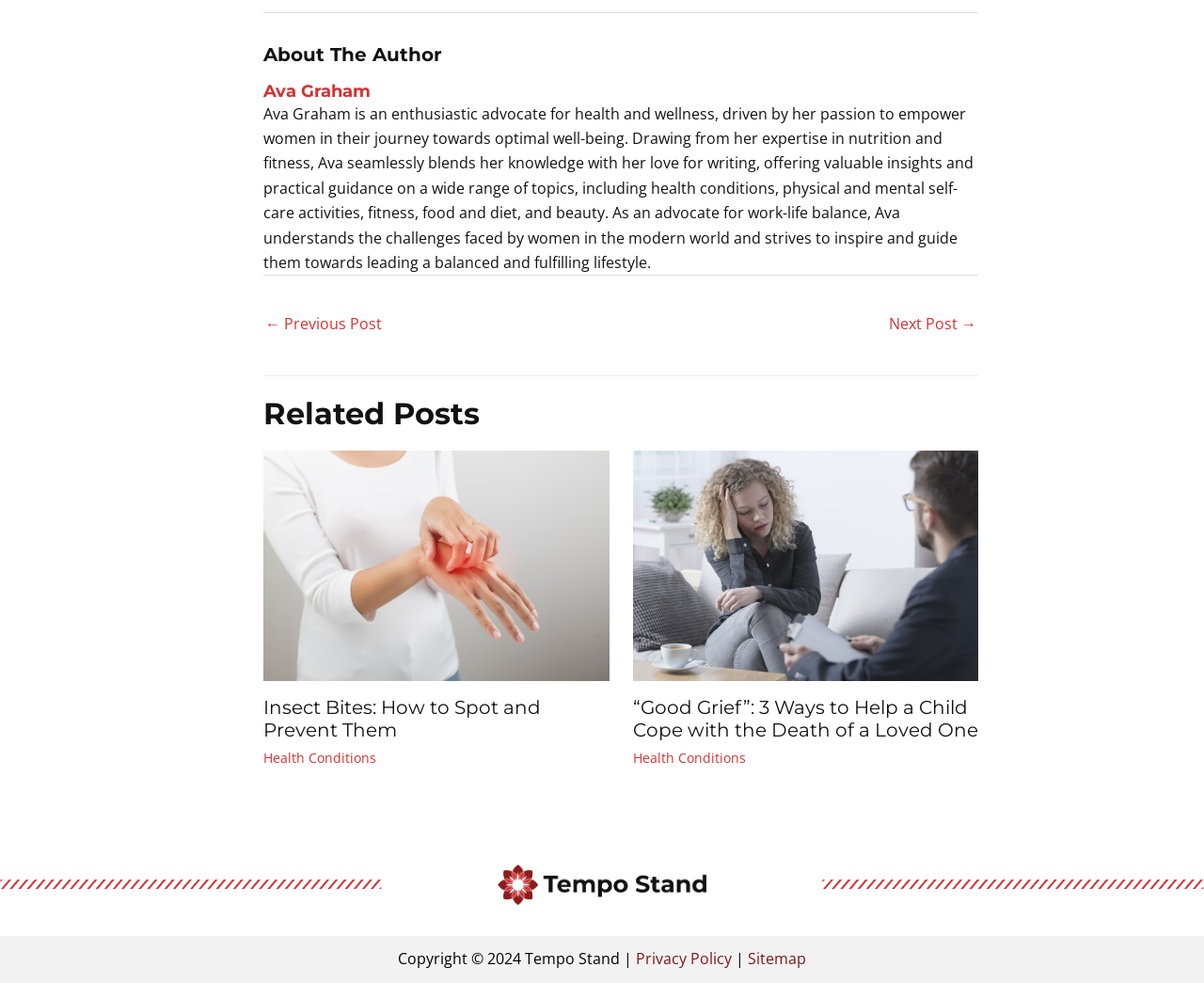Determine the coordinates of the bounding box for the clickable area needed to execute this instruction: "Go to the privacy policy page".

[0.528, 0.965, 0.608, 0.986]